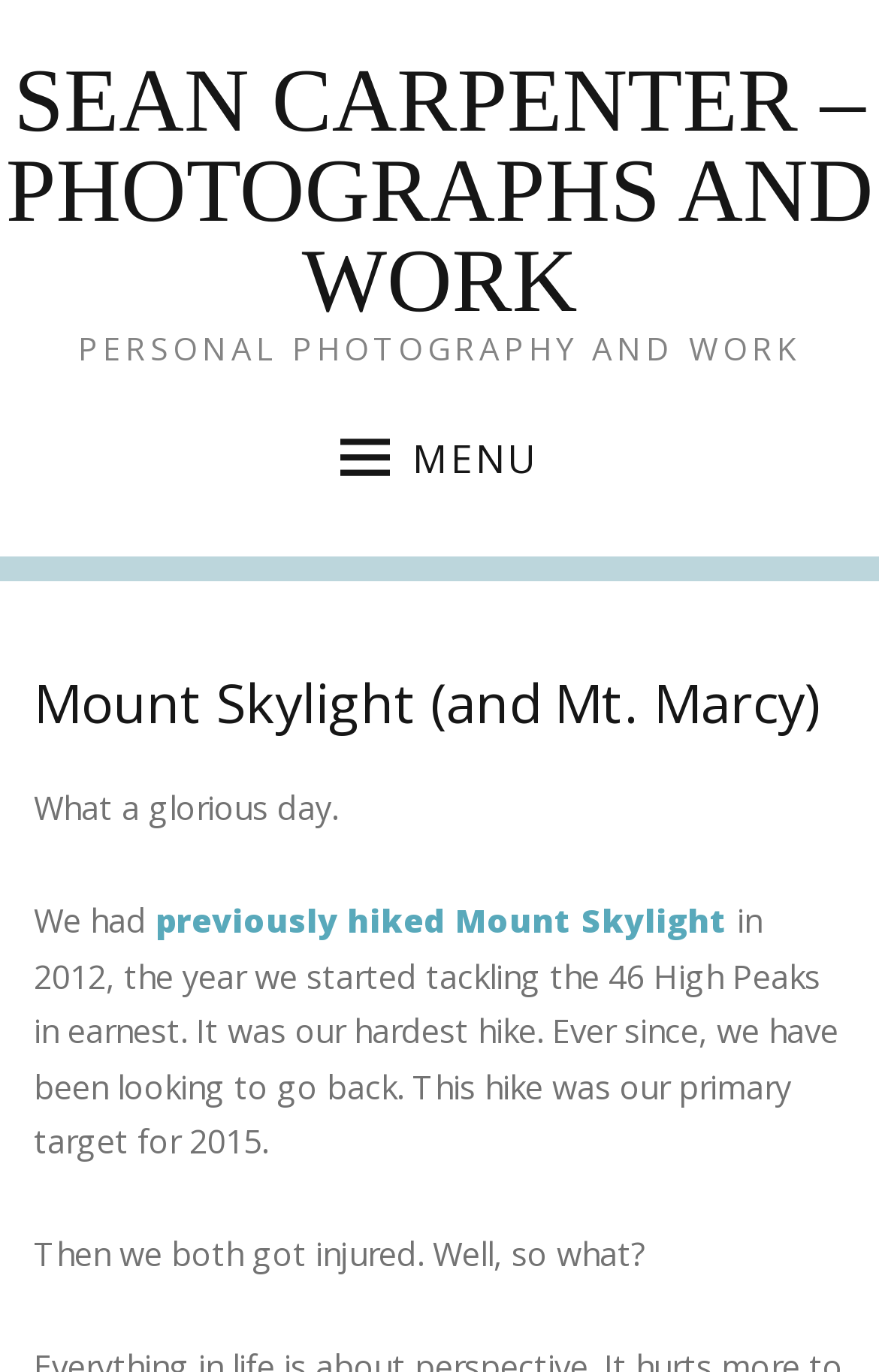Extract the primary headline from the webpage and present its text.

Mount Skylight (and Mt. Marcy)